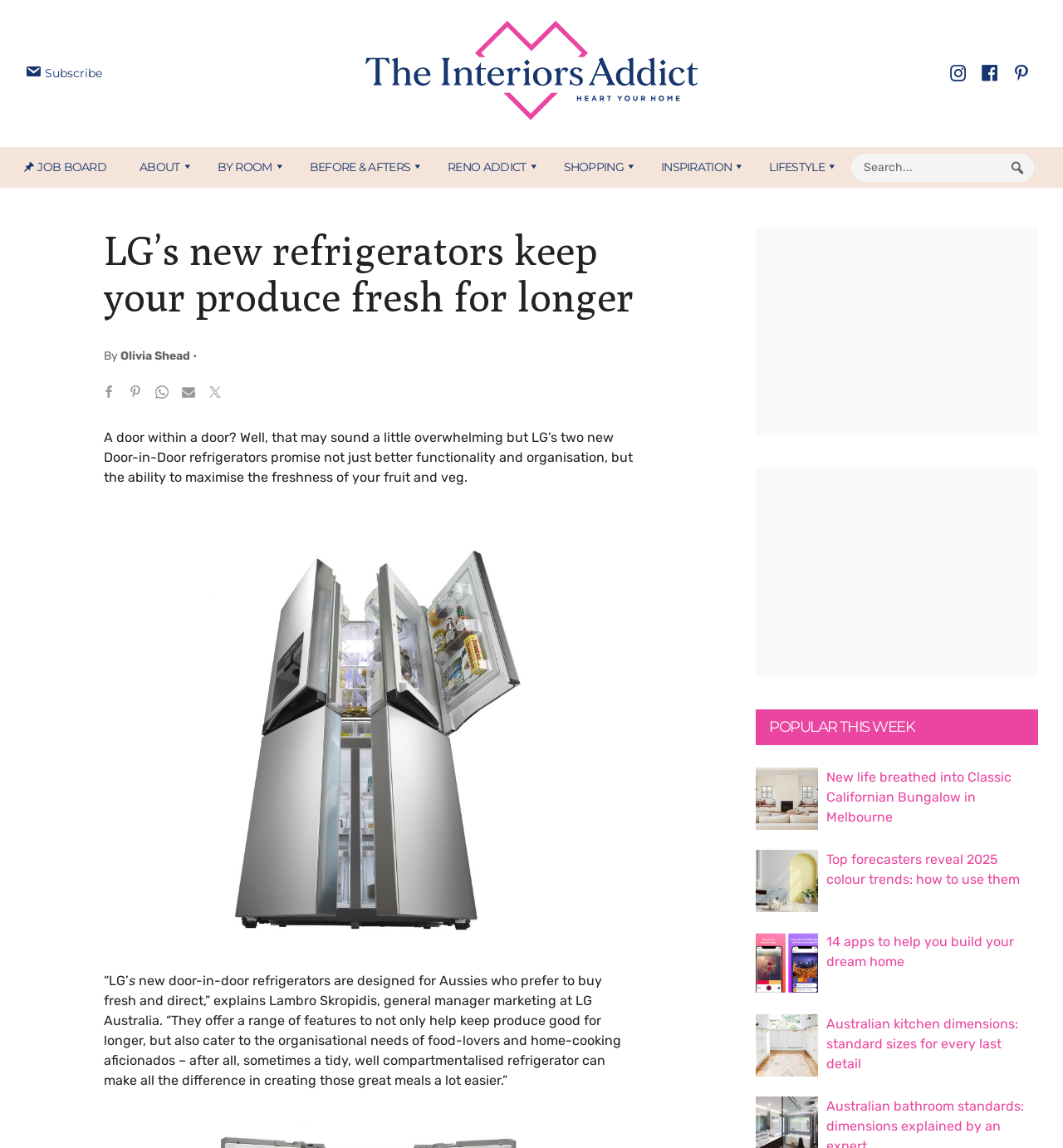Produce an extensive caption that describes everything on the webpage.

This webpage is about LG's new refrigerators, specifically their Door-in-Door models, which promise to keep produce fresh for longer. At the top of the page, there are several links to skip to different sections of the page, including primary navigation, main content, primary sidebar, and footer. 

Below these links, there is a large image with a link overlaid on top of it. The image takes up most of the width of the page and is positioned near the top. 

To the left of the image, there is a section with the website's logo, a link to the website's name, and a tagline "Heart Your Home". Below this section, there are social media links to Instagram, Facebook, and Pinterest.

On the right side of the page, there is a navigation menu with several links, including "JOB BOARD", "ABOUT", "BY ROOM", "BEFORE & AFTERS", "RENO ADDICT", "SHOPPING", "INSPIRATION", and "LIFESTYLE". Below the navigation menu, there is a search bar with a button to submit the search query.

The main content of the page is divided into two sections. The first section has a heading that reads "LG’s new refrigerators keep your produce fresh for longer" and is followed by a paragraph of text that describes the benefits of the new refrigerators. Below the text, there are several social media sharing links with icons for Facebook, Pinterest, and Twitter.

The second section of the main content has a large image of a refrigerator with a link to a 3D view of the product. Below the image, there is a quote from a LG Australia representative explaining the features and benefits of the new refrigerators.

On the right side of the page, there is a sidebar with a heading "Primary Sidebar" and a section titled "POPULAR THIS WEEK". This section features several links to popular articles, each with a corresponding image. The articles are about home decor and design, including a feature on a renovated bungalow in Melbourne and an article about 2025 color trends.